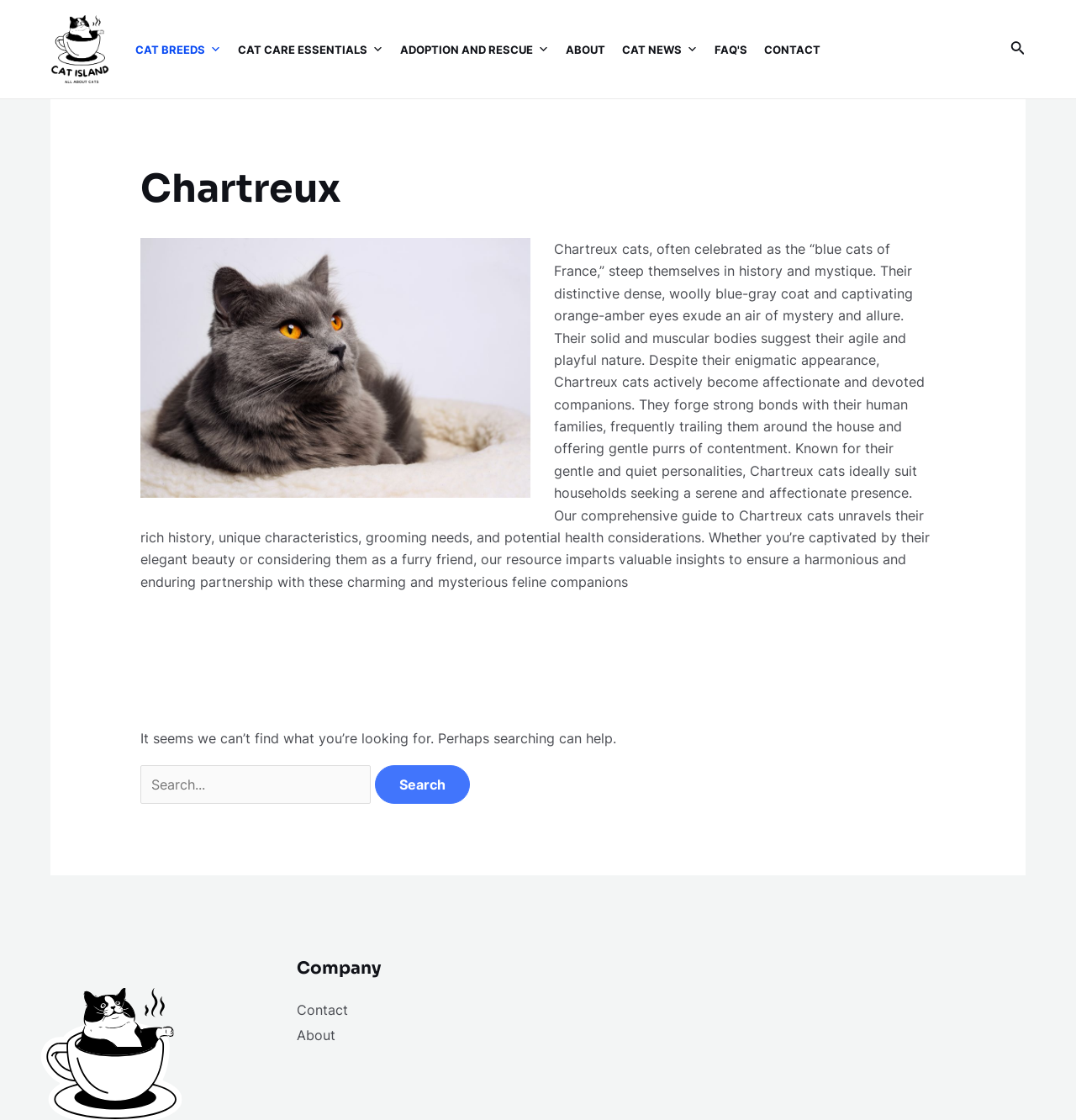What is the color of the Chartreux cat's eyes?
Please answer the question with a detailed and comprehensive explanation.

I read the text description of the Chartreux cat, which states that they have 'captivating orange-amber eyes', so the answer is orange-amber.